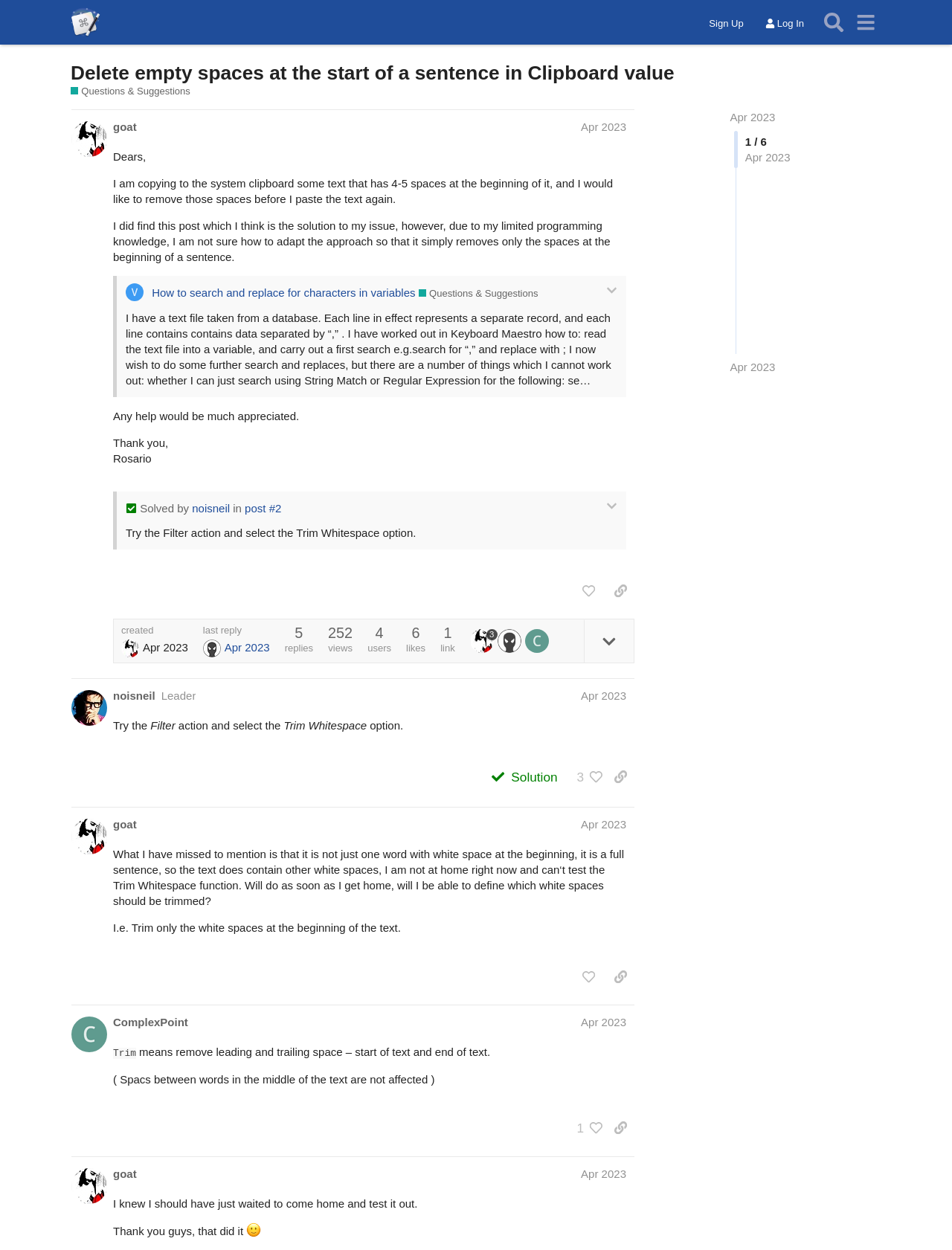Analyze the image and deliver a detailed answer to the question: When was the last reply posted?

The last reply was posted on Apr 27, 2023 10:31 pm, which can be determined by looking at the text 'last reply Apr 2023' and the corresponding date and time 'Apr 27, 2023 10:31 pm'.